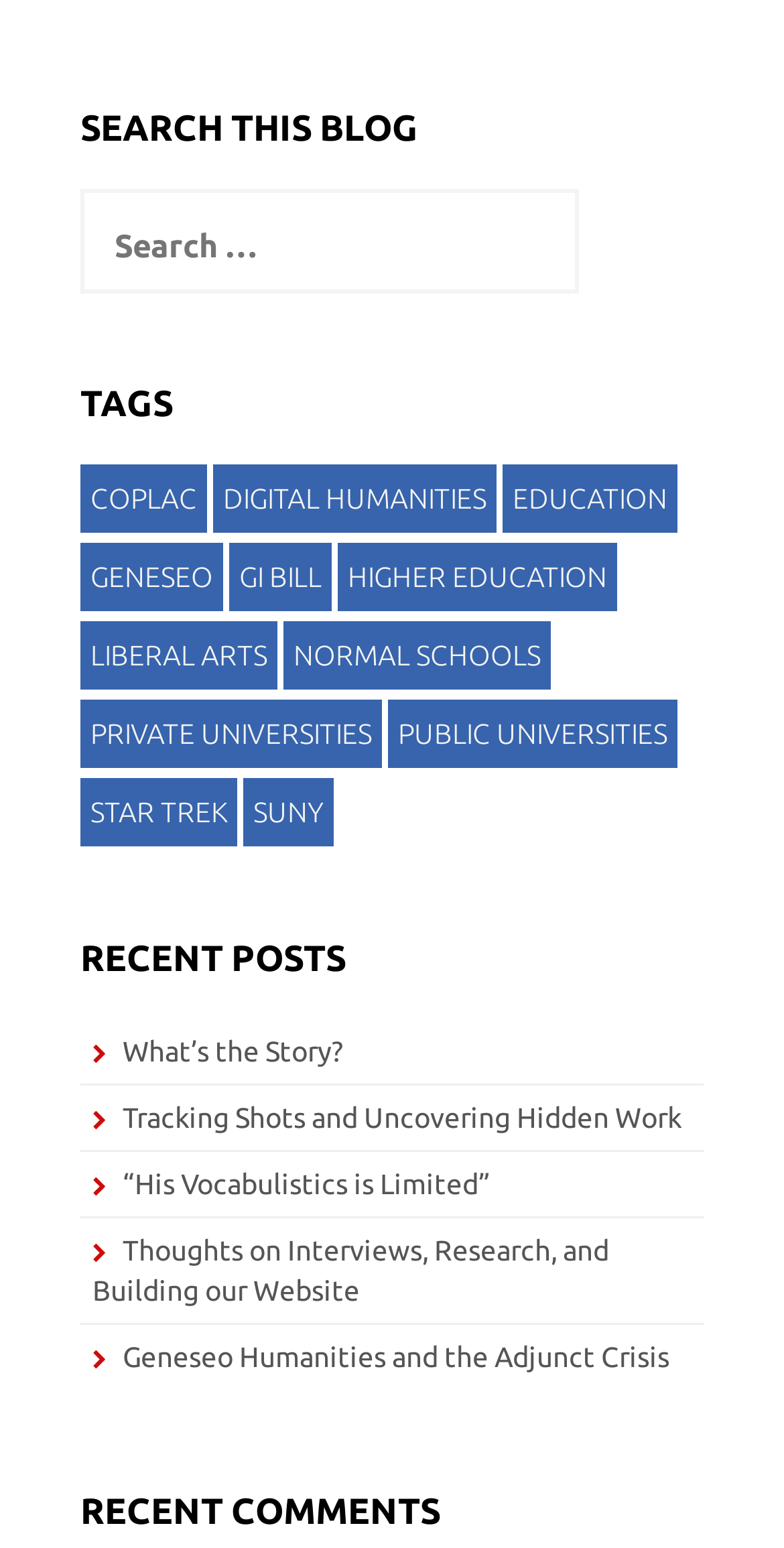Show the bounding box coordinates for the element that needs to be clicked to execute the following instruction: "Check recent comments". Provide the coordinates in the form of four float numbers between 0 and 1, i.e., [left, top, right, bottom].

[0.103, 0.963, 0.897, 0.989]